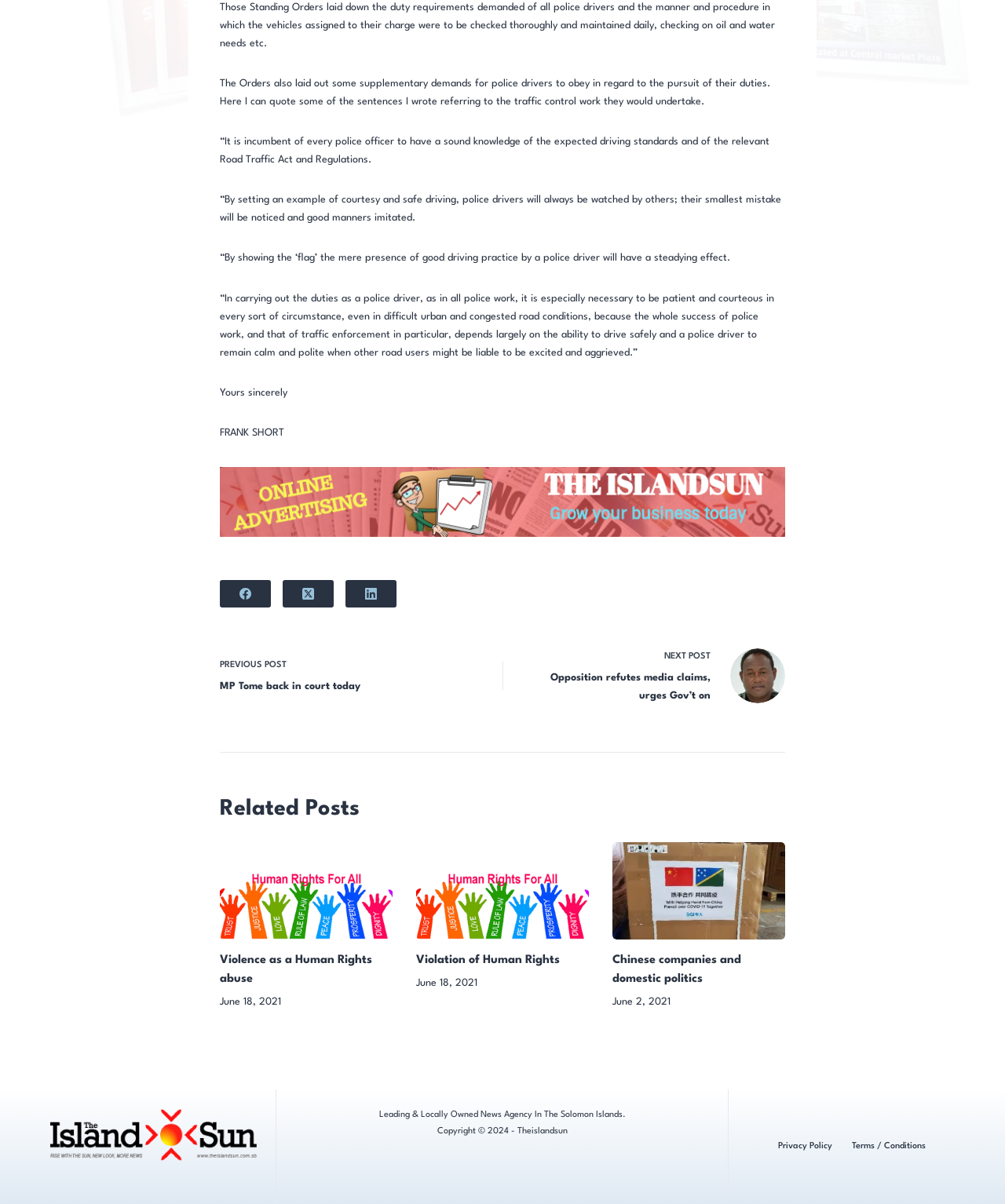Determine the bounding box coordinates (top-left x, top-left y, bottom-right x, bottom-right y) of the UI element described in the following text: aria-label="Facebook"

[0.219, 0.481, 0.27, 0.504]